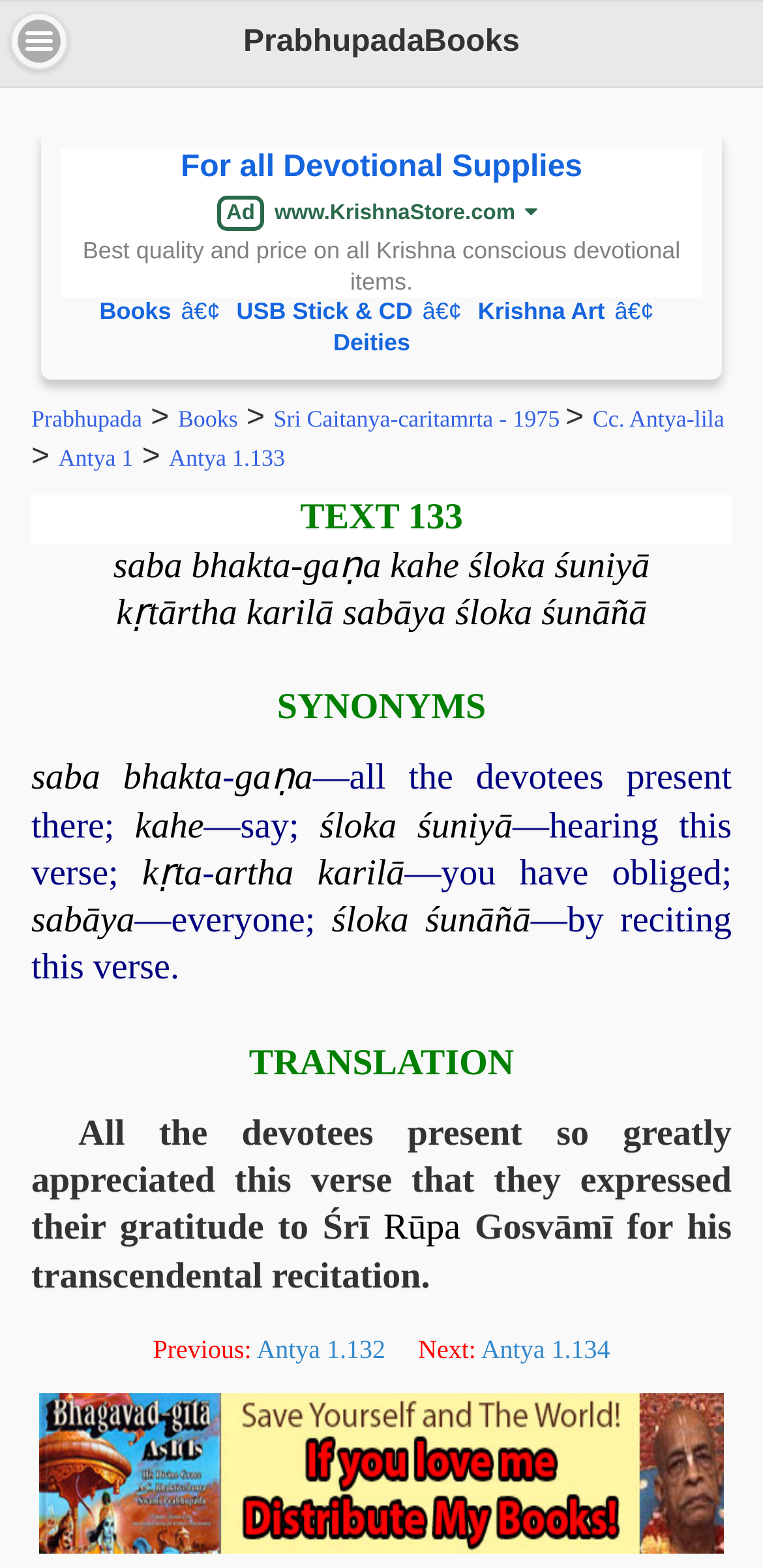What is the purpose of the links 'Previous' and 'Next'?
Give a detailed explanation using the information visible in the image.

The links 'Previous' and 'Next' are placed at the bottom of the webpage, and they seem to be related to the verse being discussed. The presence of these links suggests that they are used to navigate between different verses, allowing the user to read the previous or next verse.